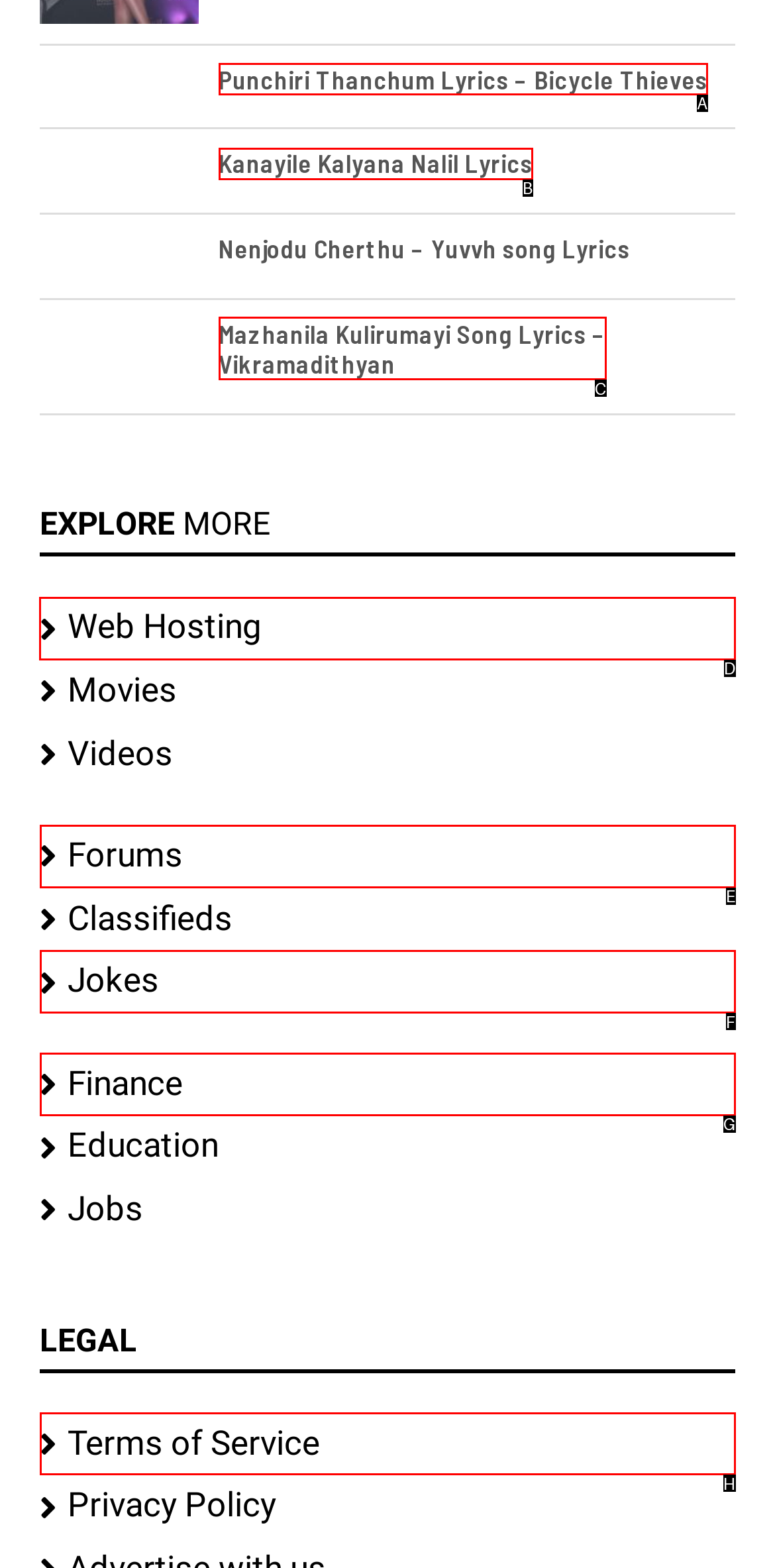Decide which HTML element to click to complete the task: View Palmistry Book by Hassan Provide the letter of the appropriate option.

None